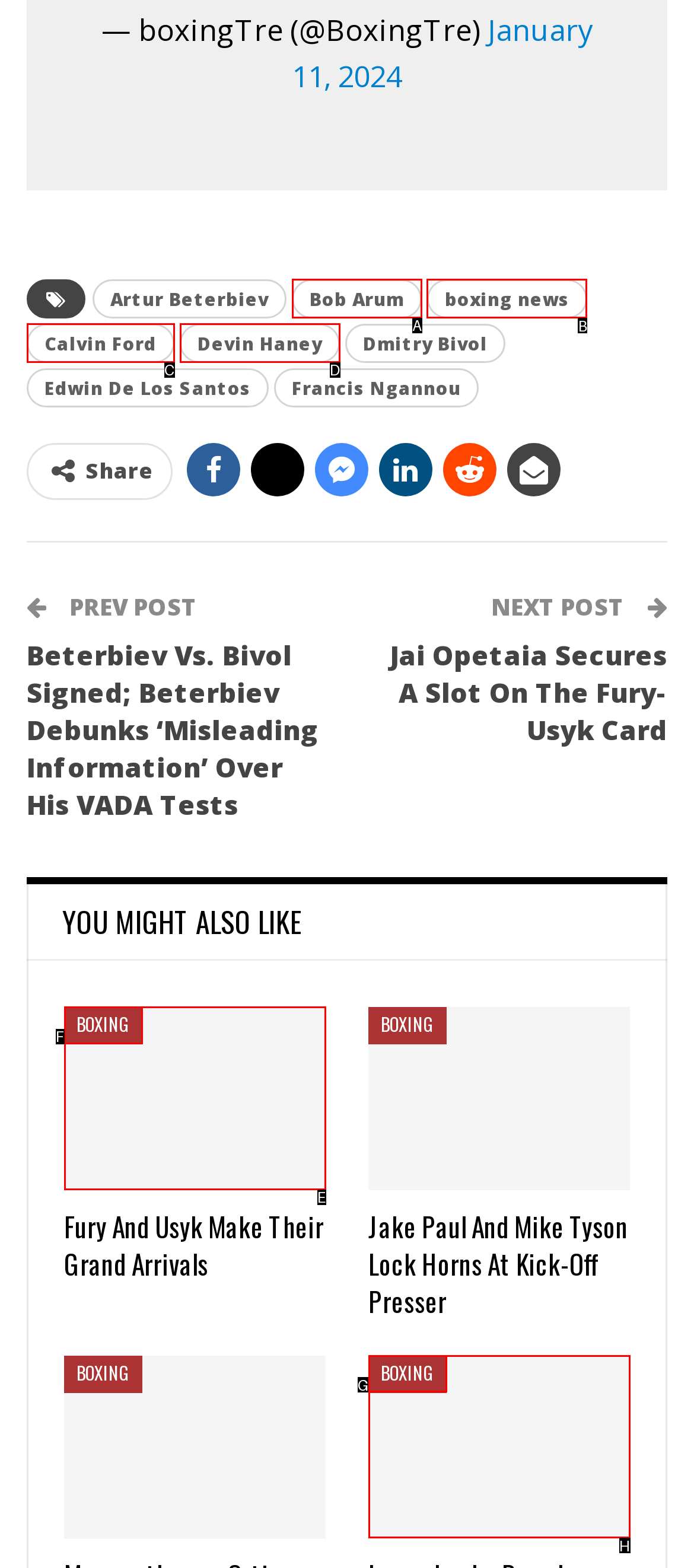Select the correct HTML element to complete the following task: View boxing news
Provide the letter of the choice directly from the given options.

B